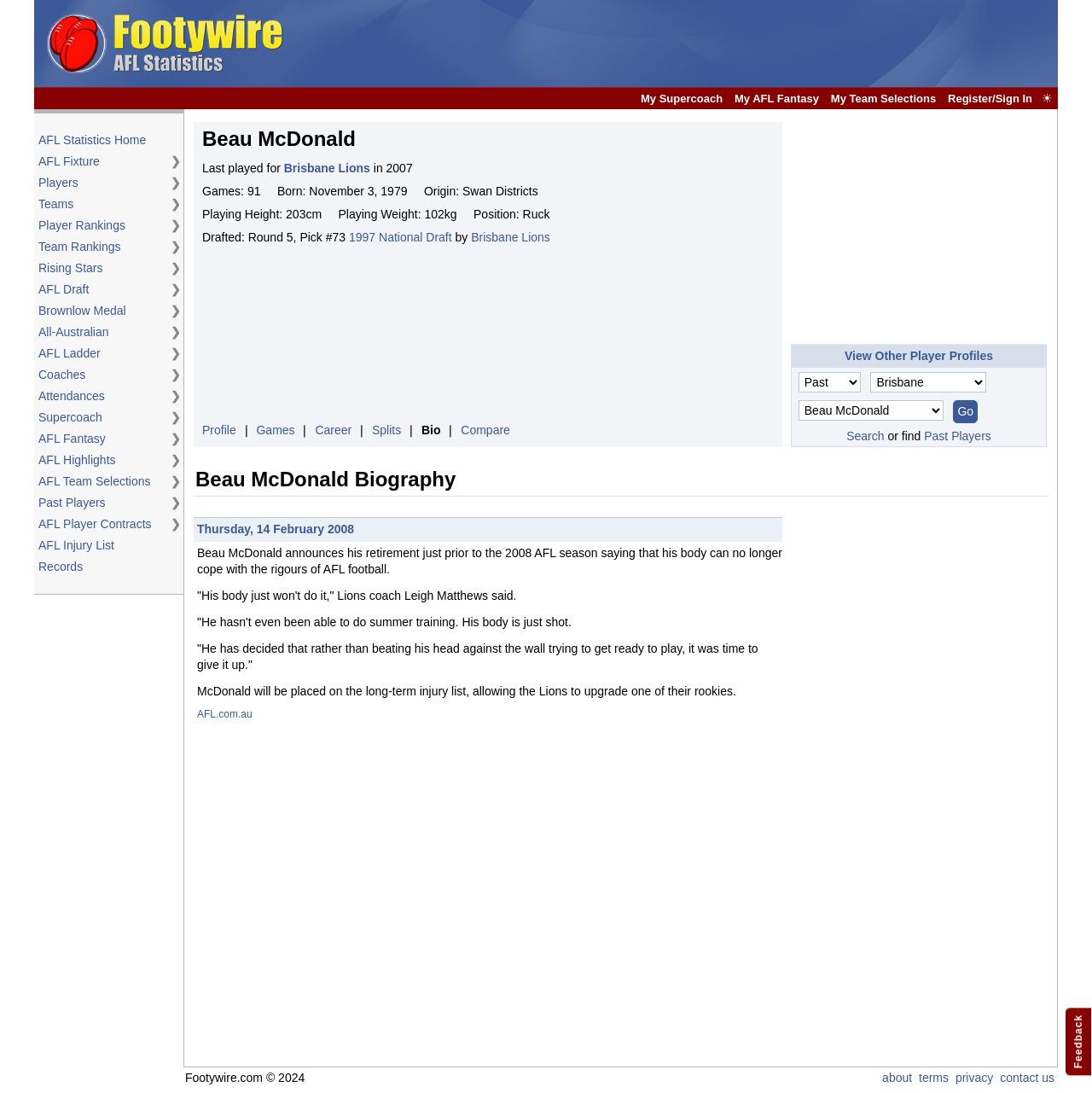Generate the text content of the main heading of the webpage.

Beau McDonald Biography